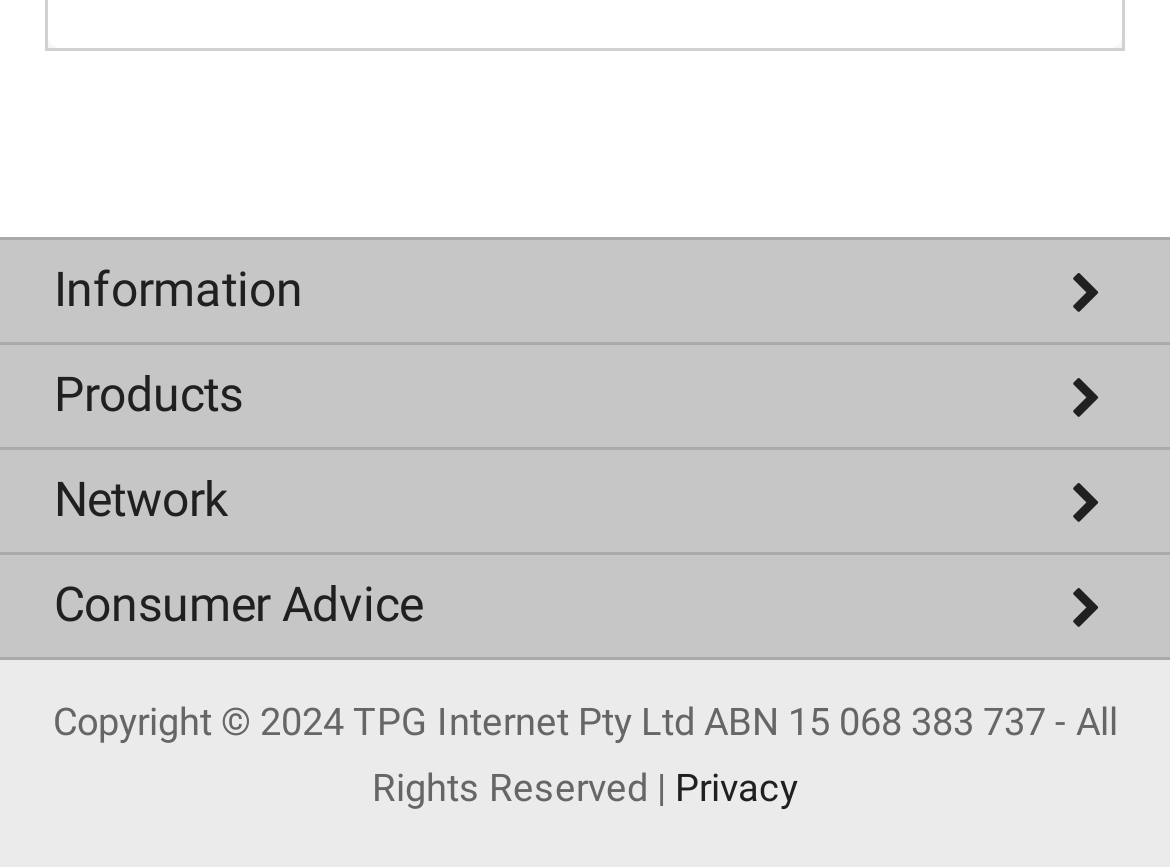Locate the bounding box coordinates of the element that needs to be clicked to carry out the instruction: "Explore NBN Plans". The coordinates should be given as four float numbers ranging from 0 to 1, i.e., [left, top, right, bottom].

[0.0, 0.52, 1.0, 0.63]